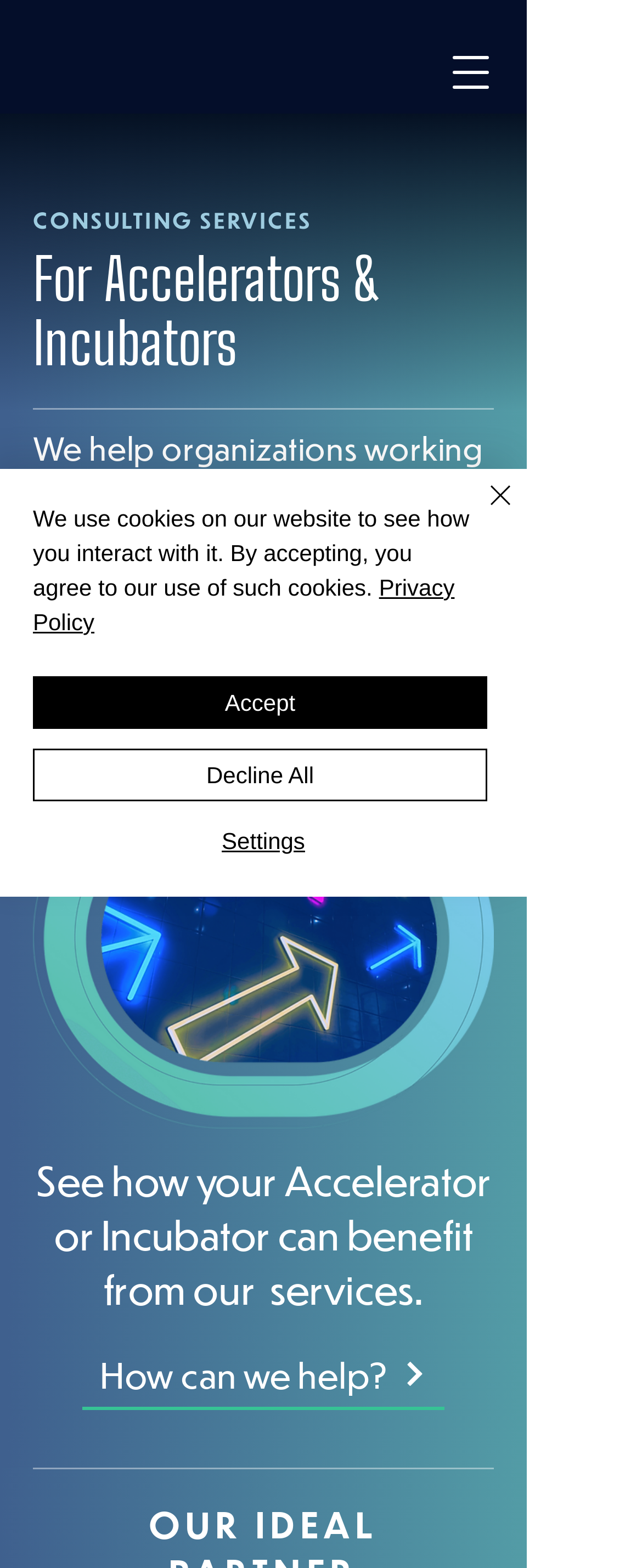What is the main service offered by Project Medtech?
Give a thorough and detailed response to the question.

Based on the webpage, the main service offered by Project Medtech is consulting services, which is evident from the heading 'CONSULTING SERVICES' and the description 'We help organizations working to accelerate Medtech opportunities.'